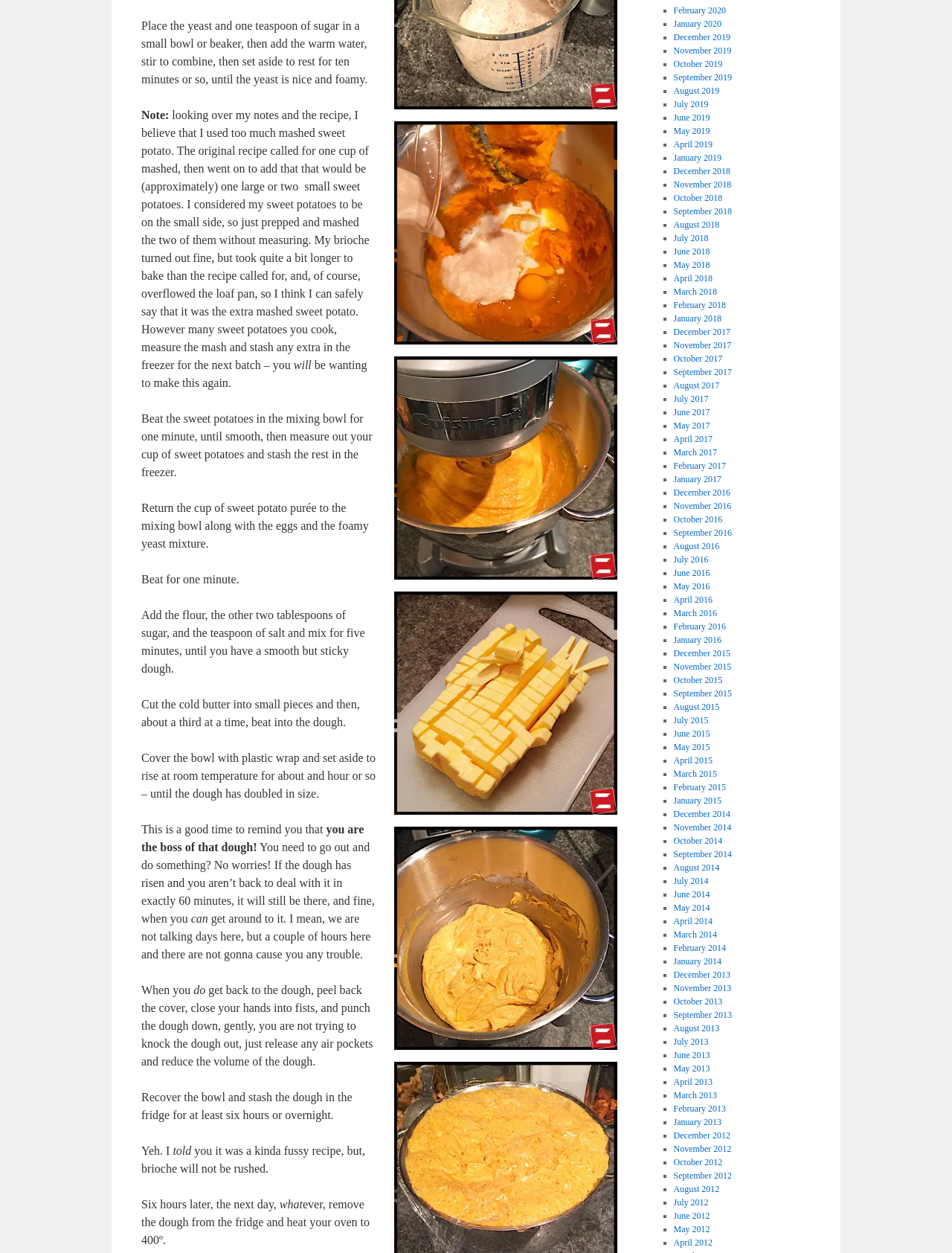What is the temperature for baking the brioche?
Please ensure your answer to the question is detailed and covers all necessary aspects.

According to the text, the oven should be heated to 400º before baking the brioche. This temperature is necessary to achieve the desired texture and crust of the bread.